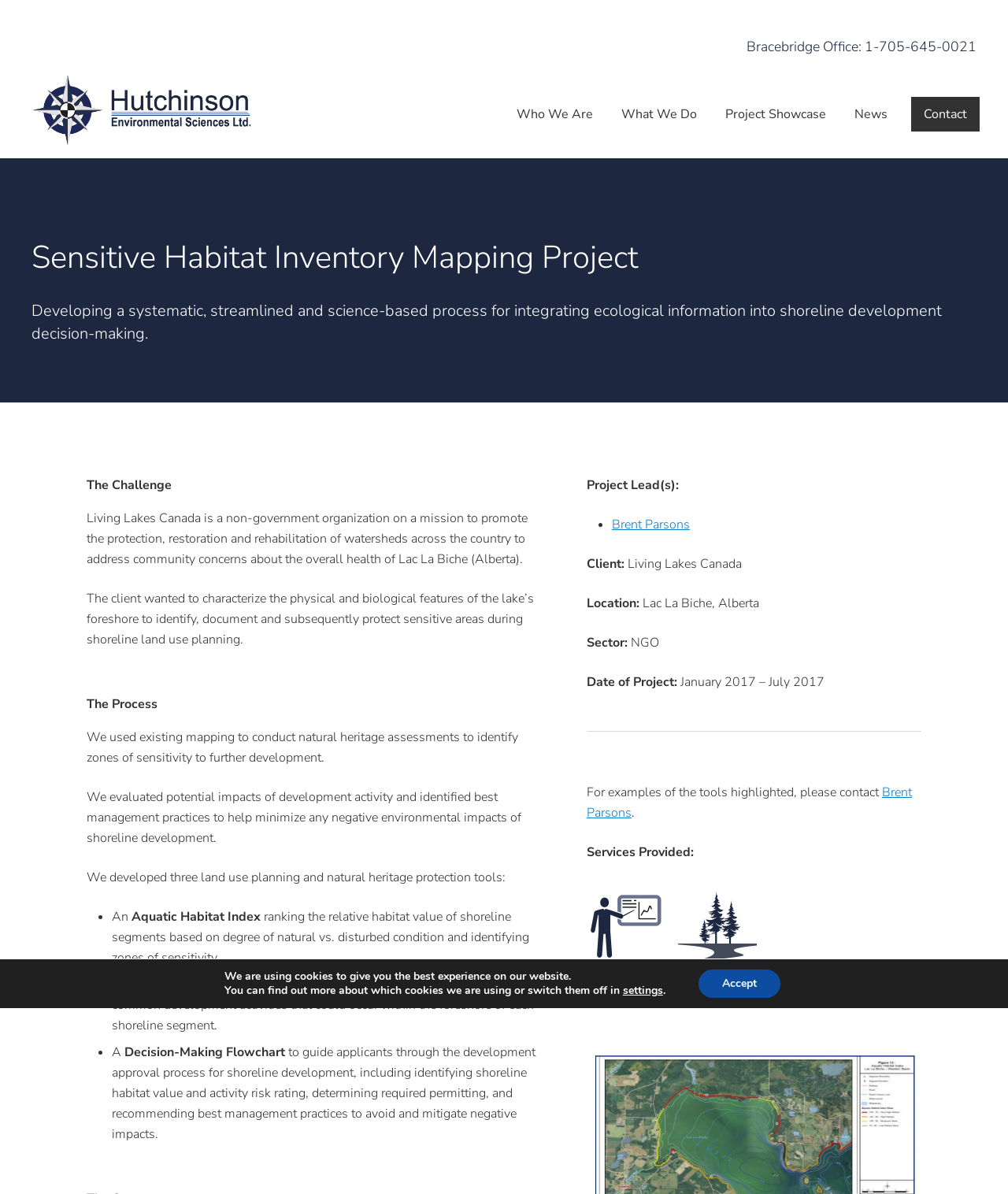Identify the bounding box for the described UI element: "Brent Parsons".

[0.607, 0.432, 0.684, 0.446]